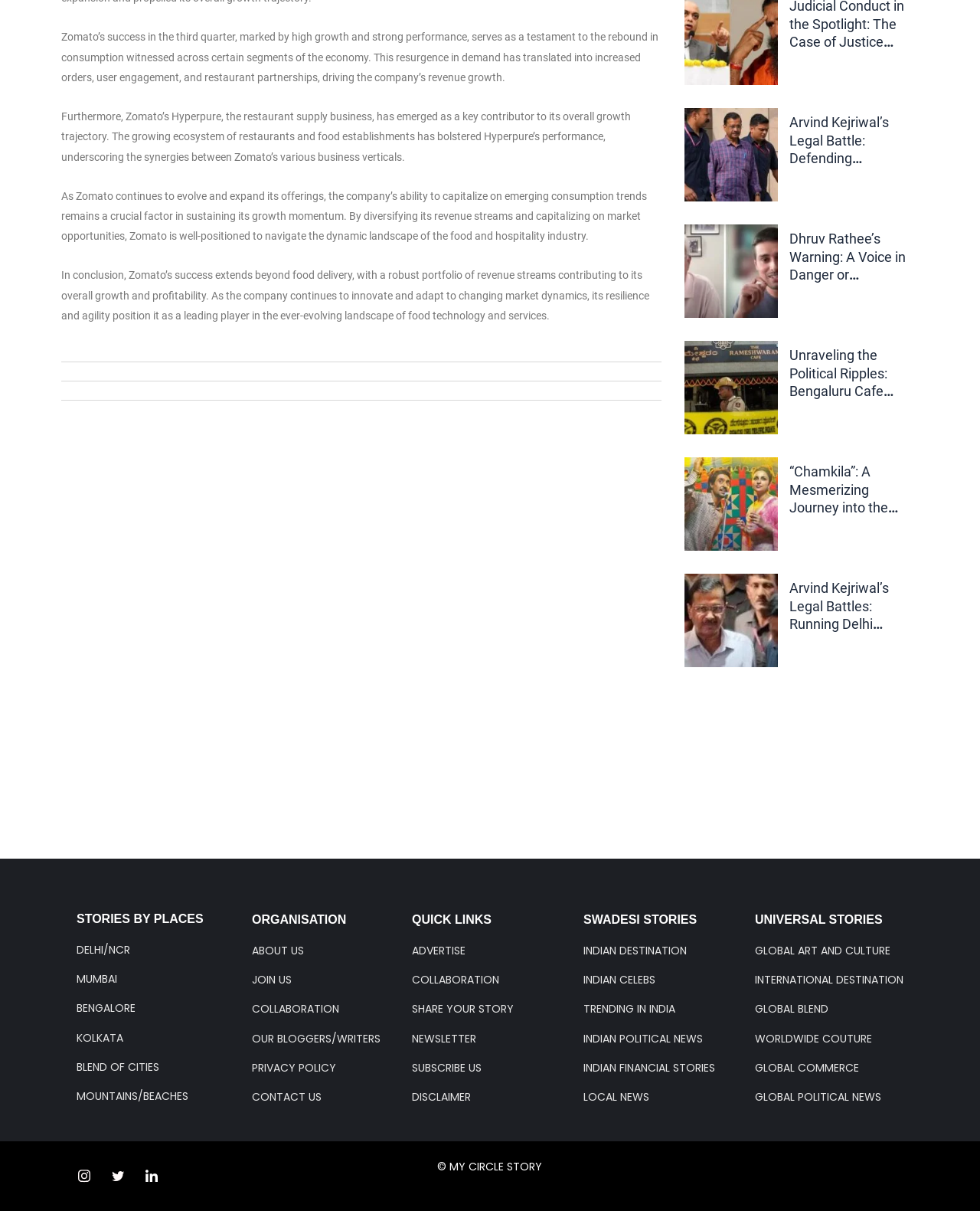Determine the bounding box coordinates of the clickable element to achieve the following action: 'Explore stories by places'. Provide the coordinates as four float values between 0 and 1, formatted as [left, top, right, bottom].

[0.078, 0.753, 0.222, 0.766]